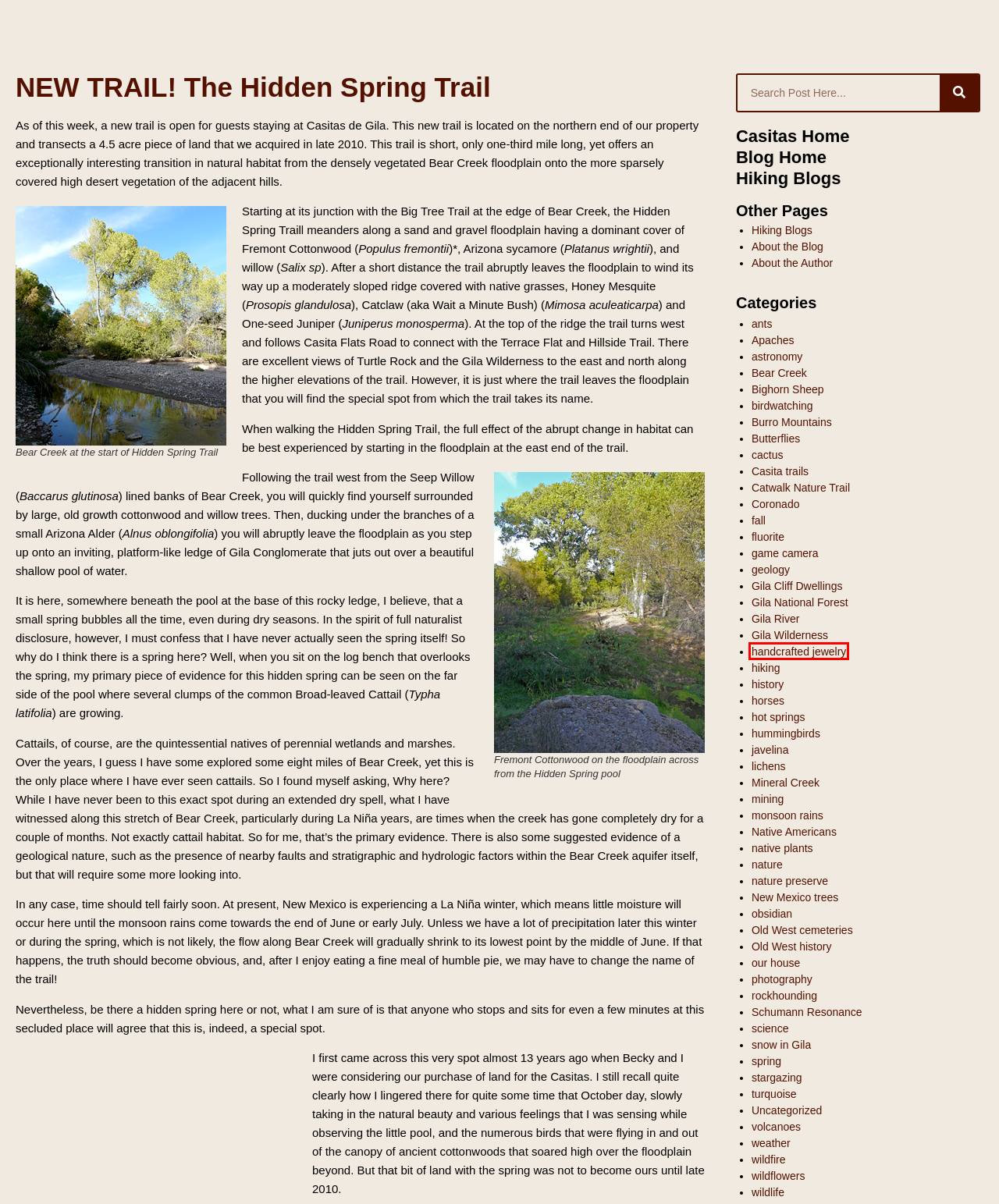Assess the screenshot of a webpage with a red bounding box and determine which webpage description most accurately matches the new page after clicking the element within the red box. Here are the options:
A. wildfire | Casitas de Gila Nature Blog
B. Gila Cliff Dwellings | Casitas de Gila Nature Blog
C. ants | Casitas de Gila Nature Blog
D. game camera | Casitas de Gila Nature Blog
E. Old West history | Casitas de Gila Nature Blog
F. stargazing | Casitas de Gila Nature Blog
G. science | Casitas de Gila Nature Blog
H. handcrafted jewelry | Casitas de Gila Nature Blog

H